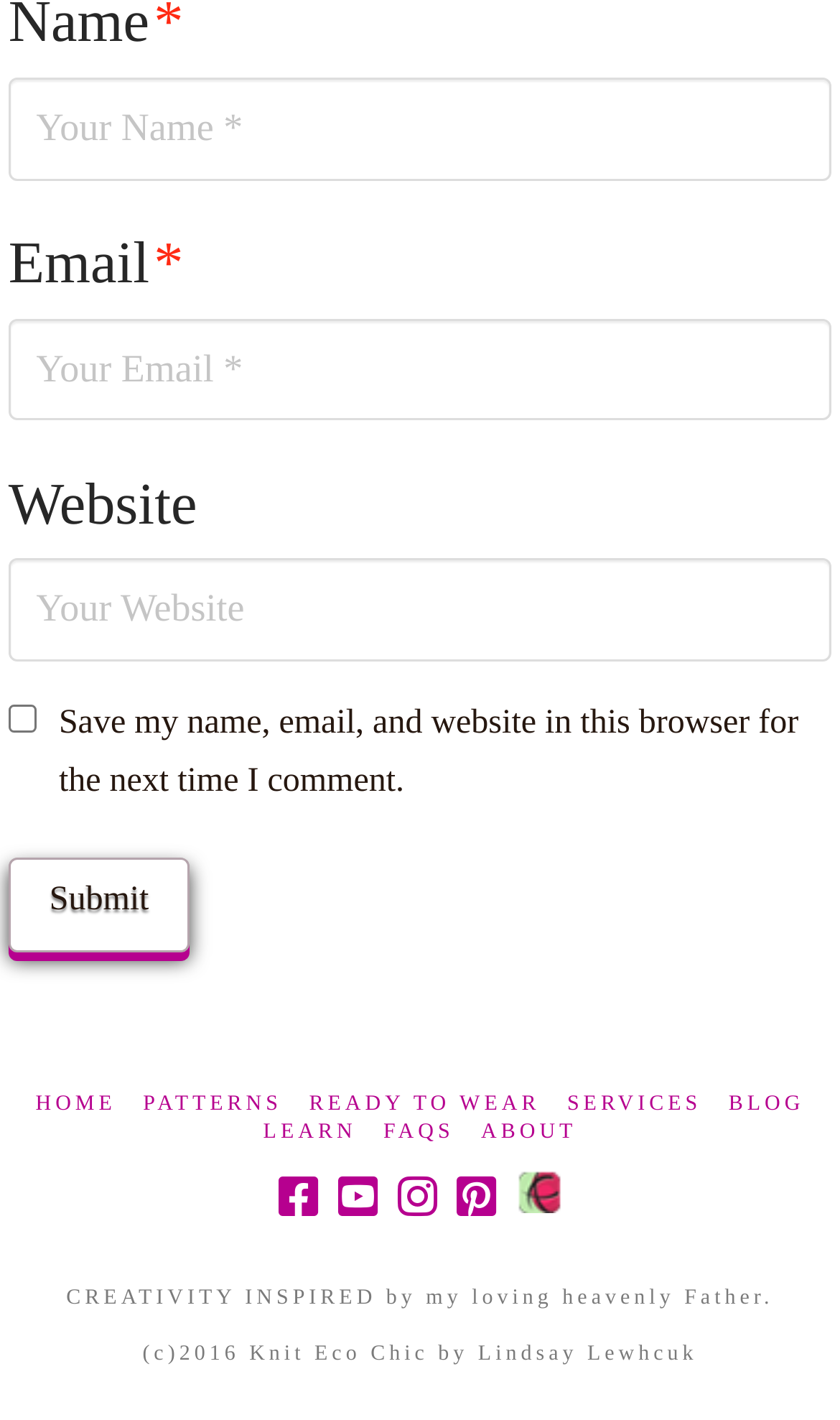Identify the bounding box for the described UI element: "title="Facebook"".

[0.332, 0.827, 0.378, 0.859]